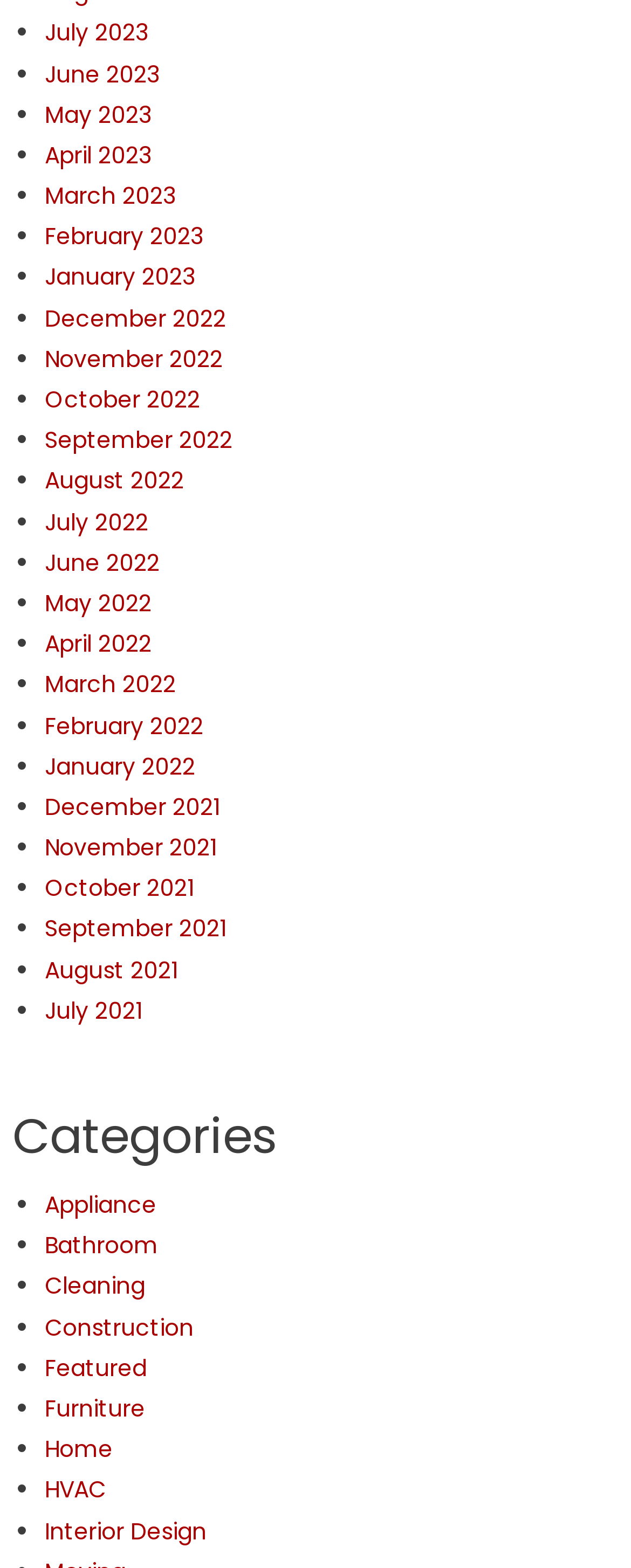Return the bounding box coordinates of the UI element that corresponds to this description: "Home". The coordinates must be given as four float numbers in the range of 0 and 1, [left, top, right, bottom].

[0.071, 0.914, 0.179, 0.935]